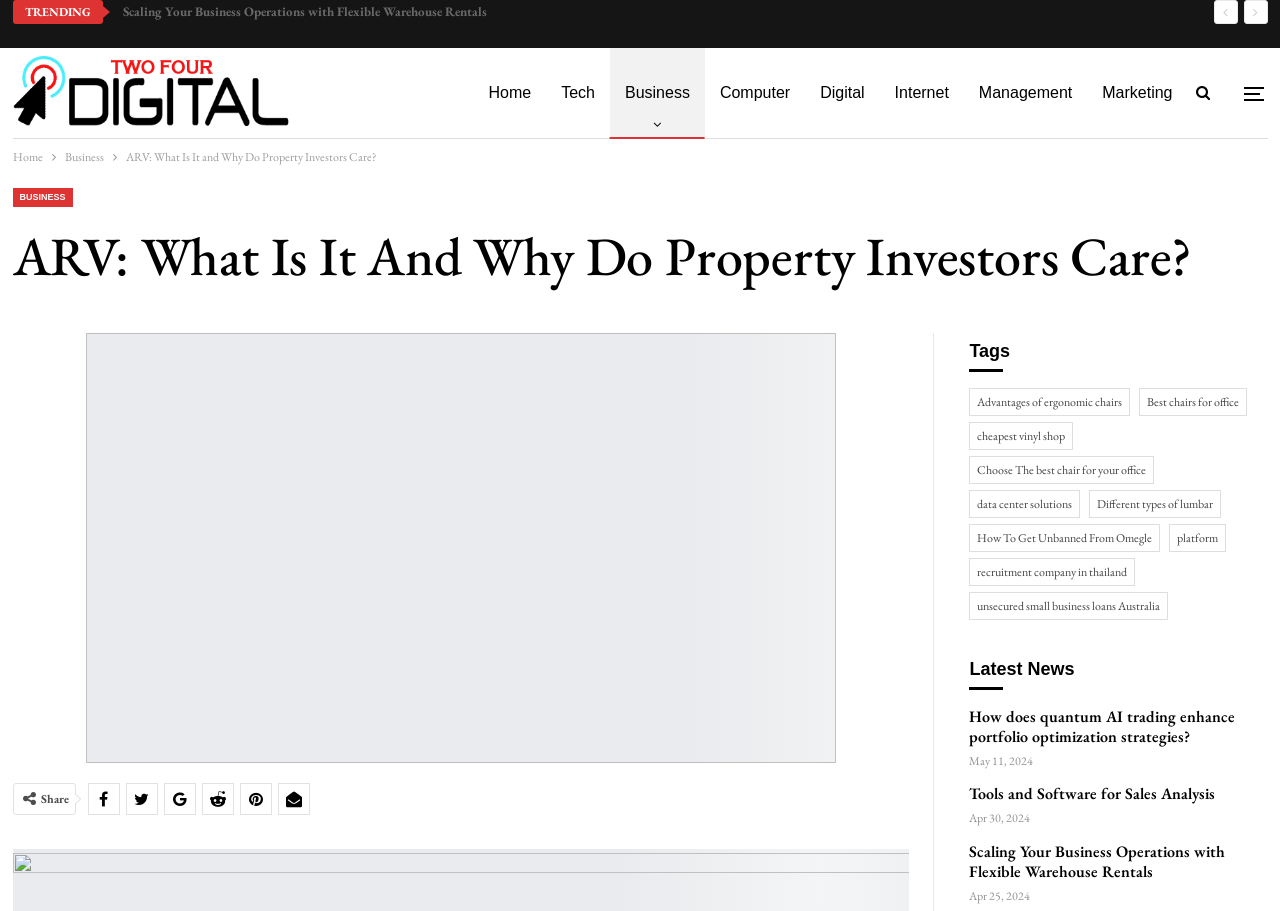Determine the main headline of the webpage and provide its text.

ARV: What Is It And Why Do Property Investors Care?